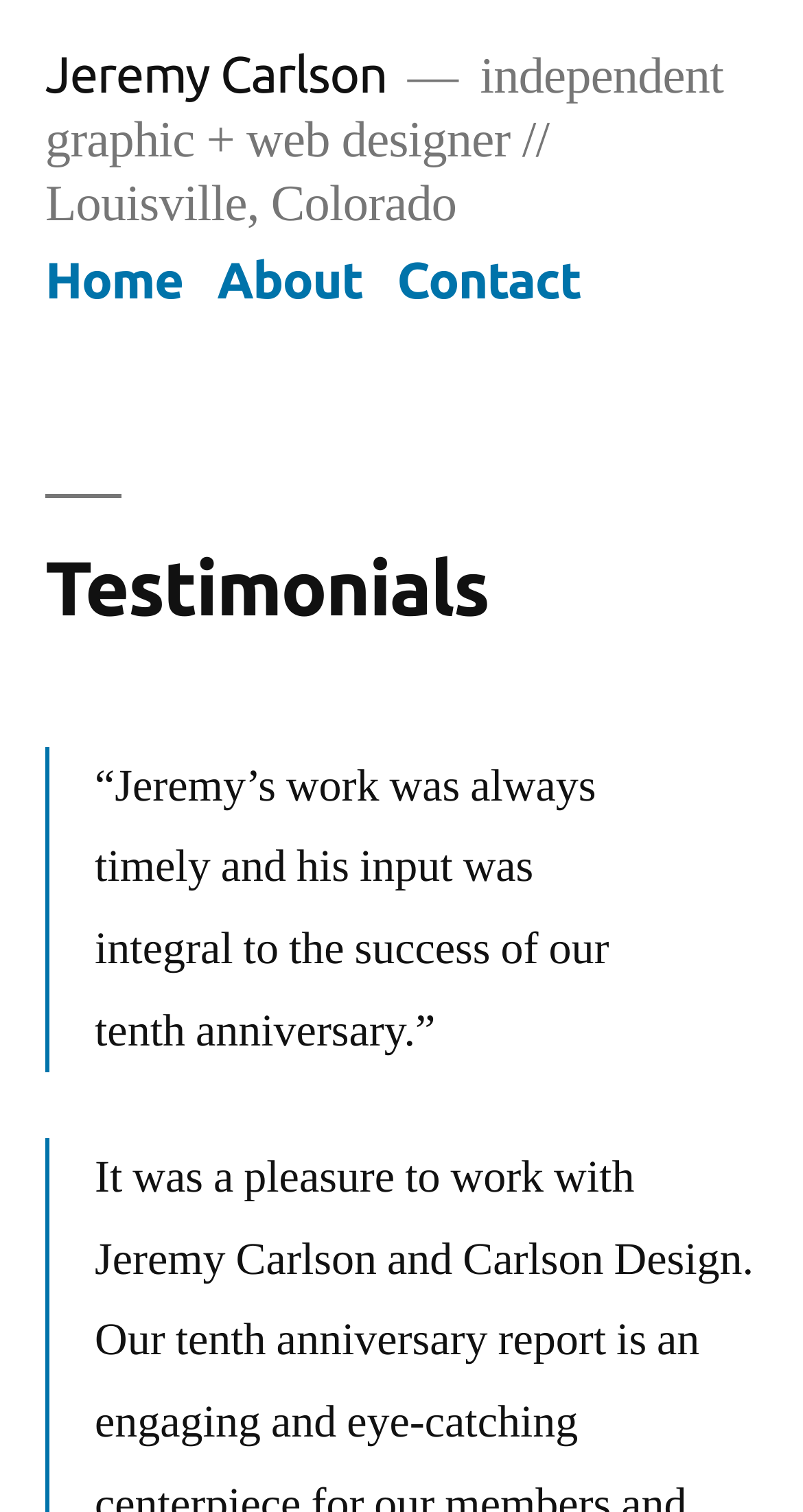Identify the bounding box of the HTML element described here: "About". Provide the coordinates as four float numbers between 0 and 1: [left, top, right, bottom].

[0.27, 0.166, 0.452, 0.205]